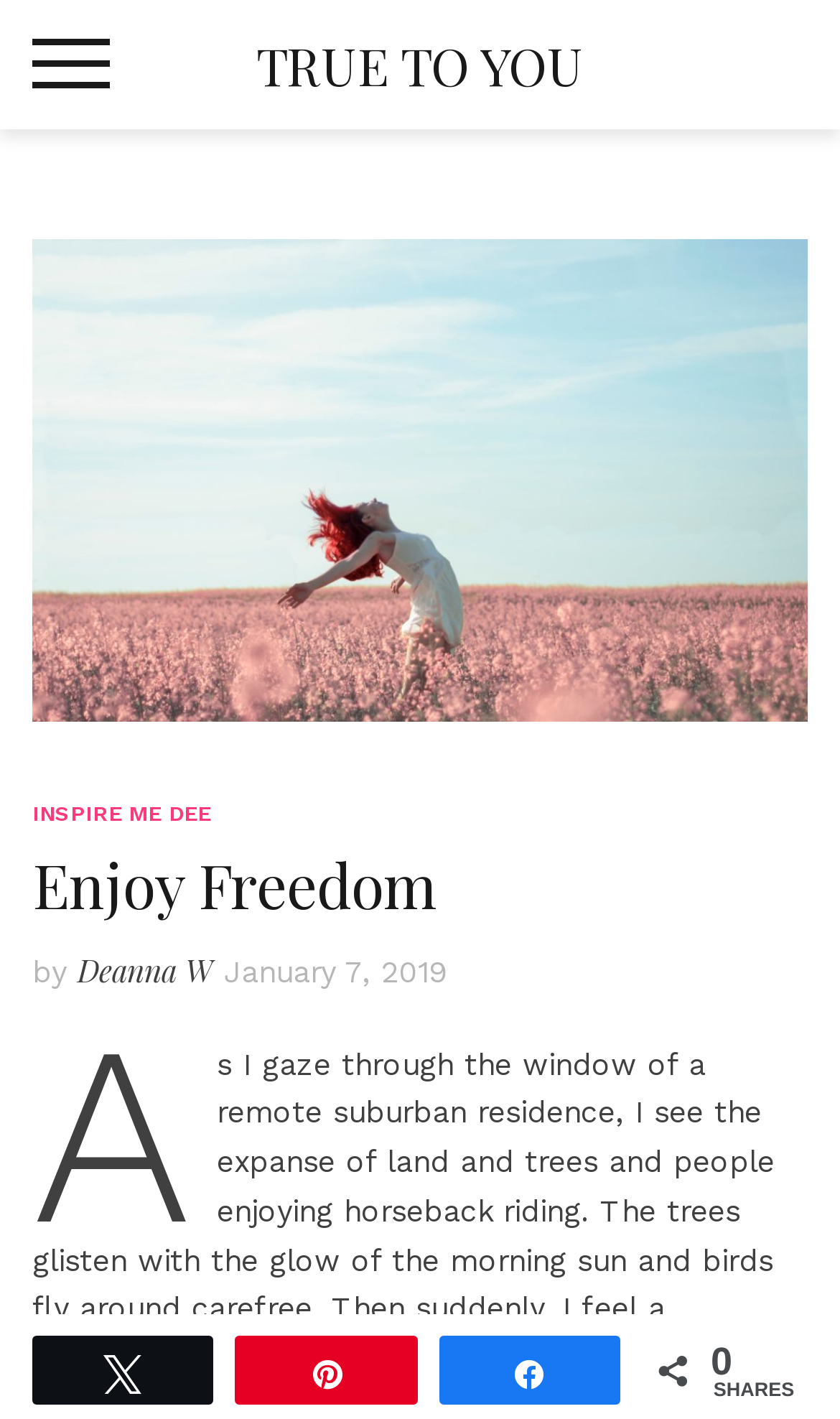Can you find the bounding box coordinates for the element to click on to achieve the instruction: "Read True to You article"?

[0.305, 0.021, 0.695, 0.07]